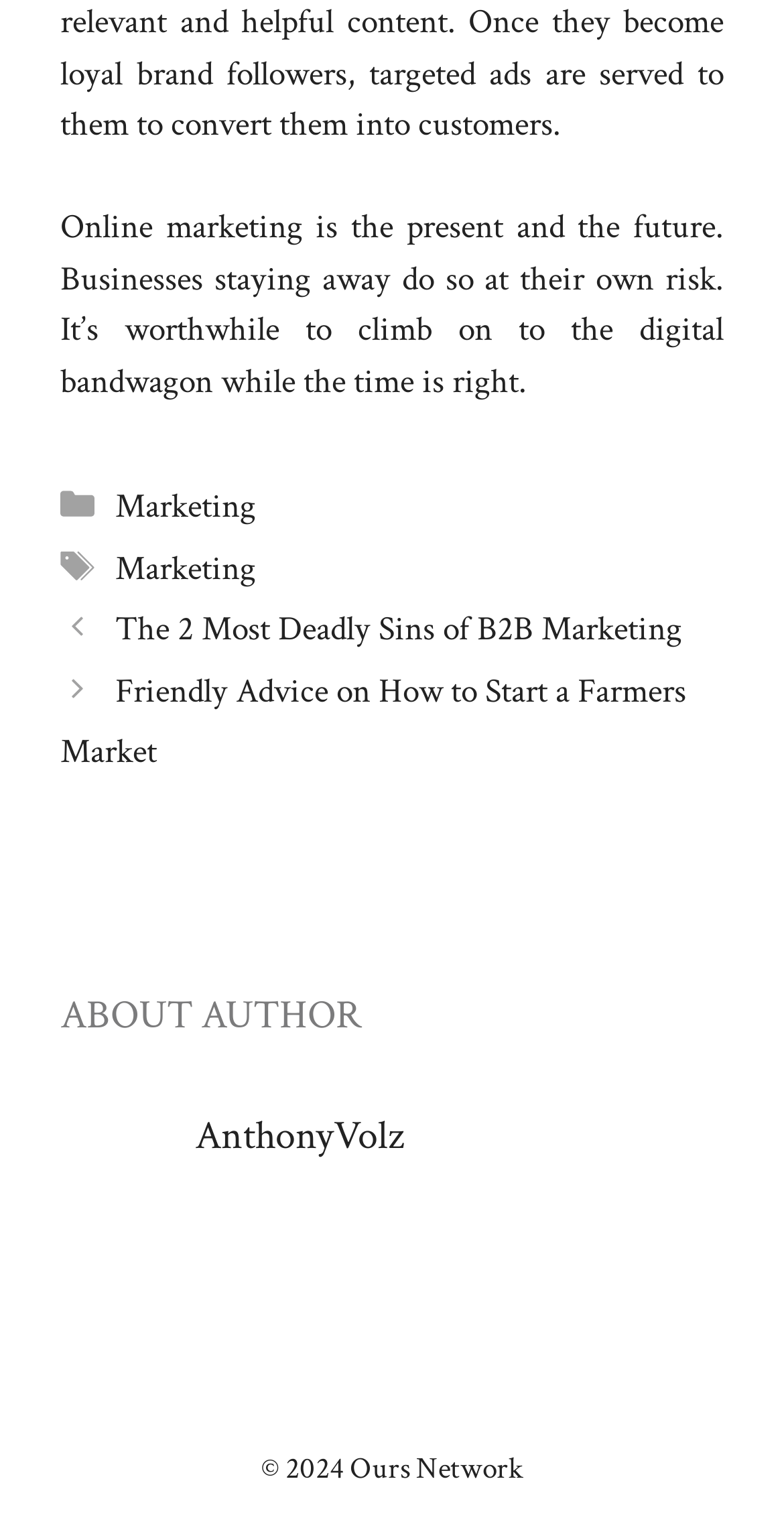Who is the author of the webpage?
Provide an in-depth and detailed answer to the question.

The heading 'ABOUT AUTHOR' and the link 'AnthonyVolz' suggest that AnthonyVolz is the author of the webpage.